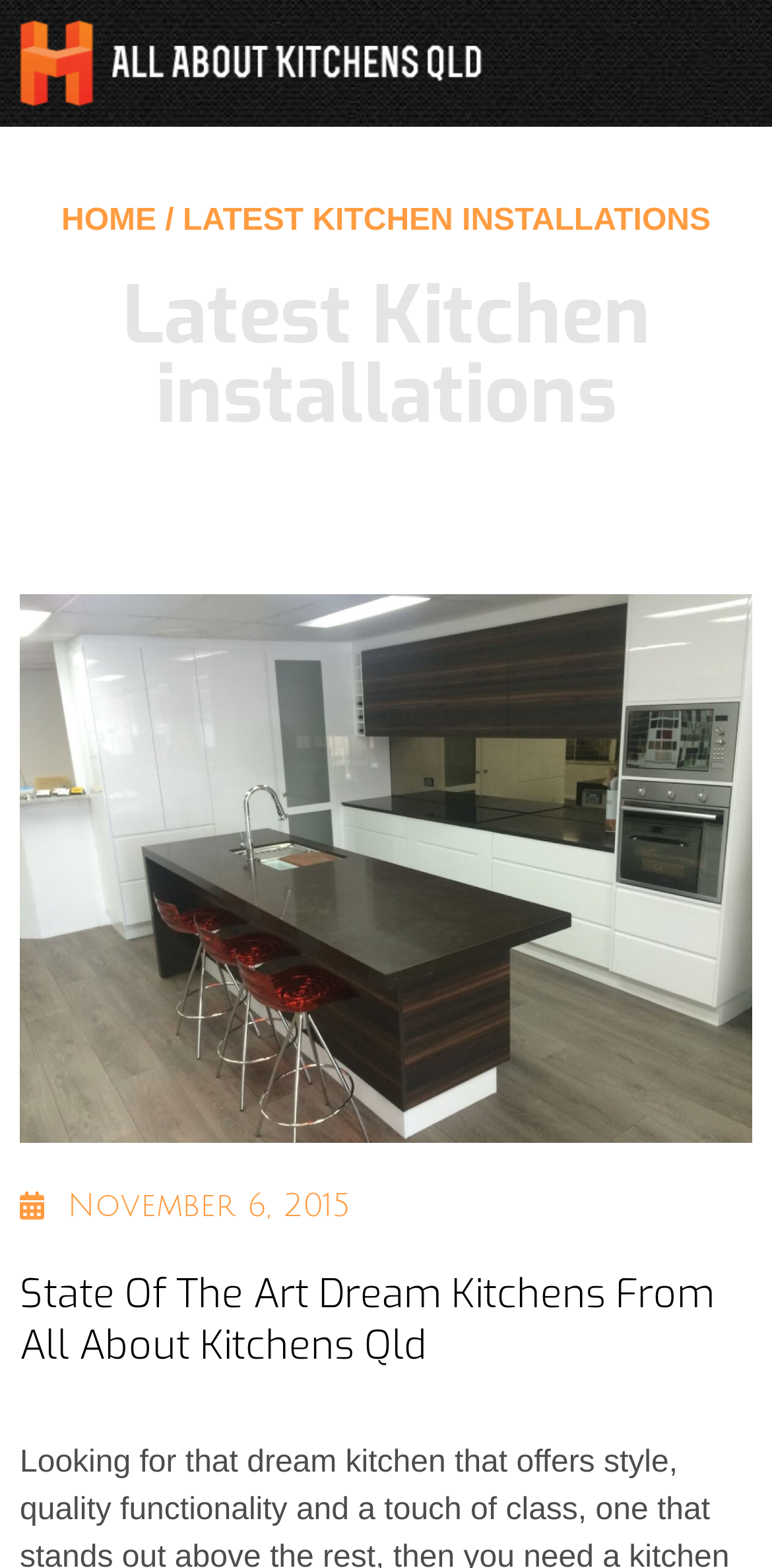Given the webpage screenshot, identify the bounding box of the UI element that matches this description: "November 6, 2015".

[0.026, 0.754, 0.454, 0.784]